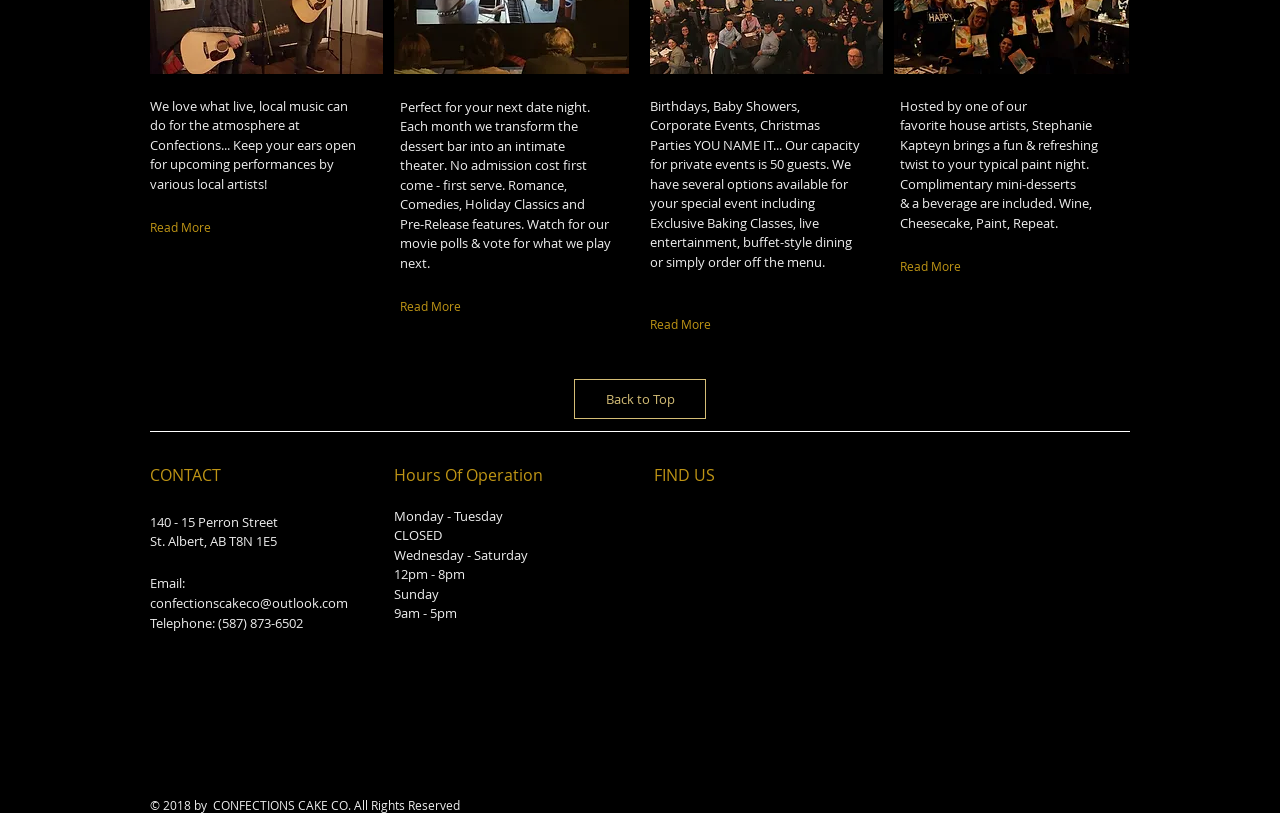What is included in the paint night event?
Provide a comprehensive and detailed answer to the question.

The fifth StaticText element on the webpage mentions that 'Complimentary mini-desserts & a beverage are included.' in the paint night event hosted by Stephanie Kapteyn. This implies that mini-desserts and a beverage are included in the paint night event.